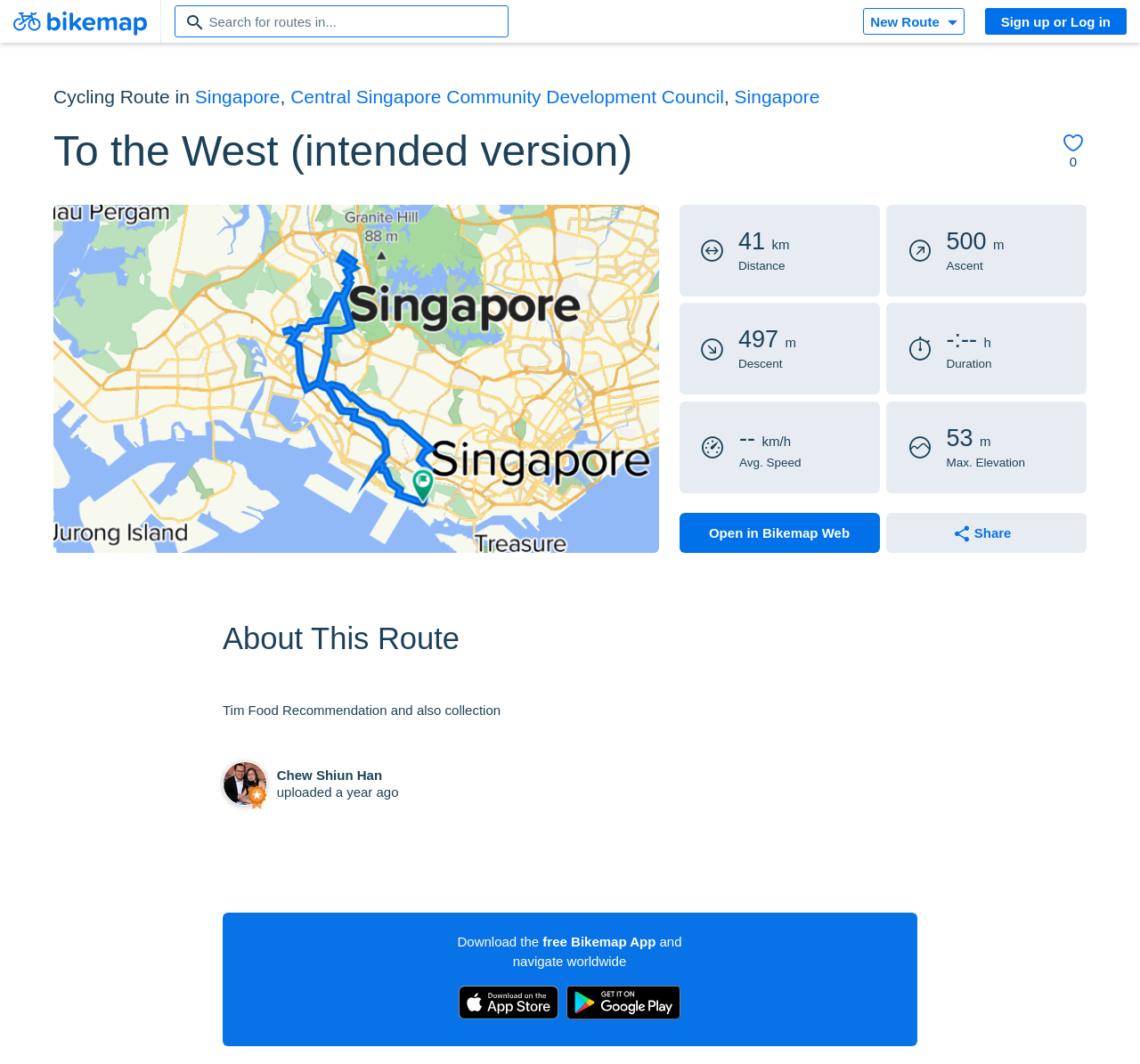Explain in detail what you observe on this webpage.

This webpage is about a cycling route called "To the West (intended version)" in Singapore, specifically in the Central Singapore Community Development Council area. The route is 40.78 km long and has an elevation of 500 meters.

At the top of the page, there are several icons representing features such as turn-by-turn navigation, offline maps, and bike type optimized routing. Below these icons, there is a search bar where users can search for routes. To the right of the search bar, there is a link to sign up or log in.

The main content of the page is divided into two sections. The left section displays information about the route, including its distance, ascent, descent, duration, average speed, and maximum elevation. There are also buttons to add the route to favorites and open it in Bikemap Web.

The right section of the page has a heading "About This Route" and displays a description of the route, which mentions Tim Food Recommendation and collection. Below this description, there is information about the user who uploaded the route, including their avatar, name, and the time of upload. The user has a premium badge.

At the bottom of the page, there are links to download the free Bikemap App and navigate worldwide. There are also buttons to download the app on the App Store or Google Play.

Throughout the page, there are several links and buttons that allow users to interact with the route and the app.